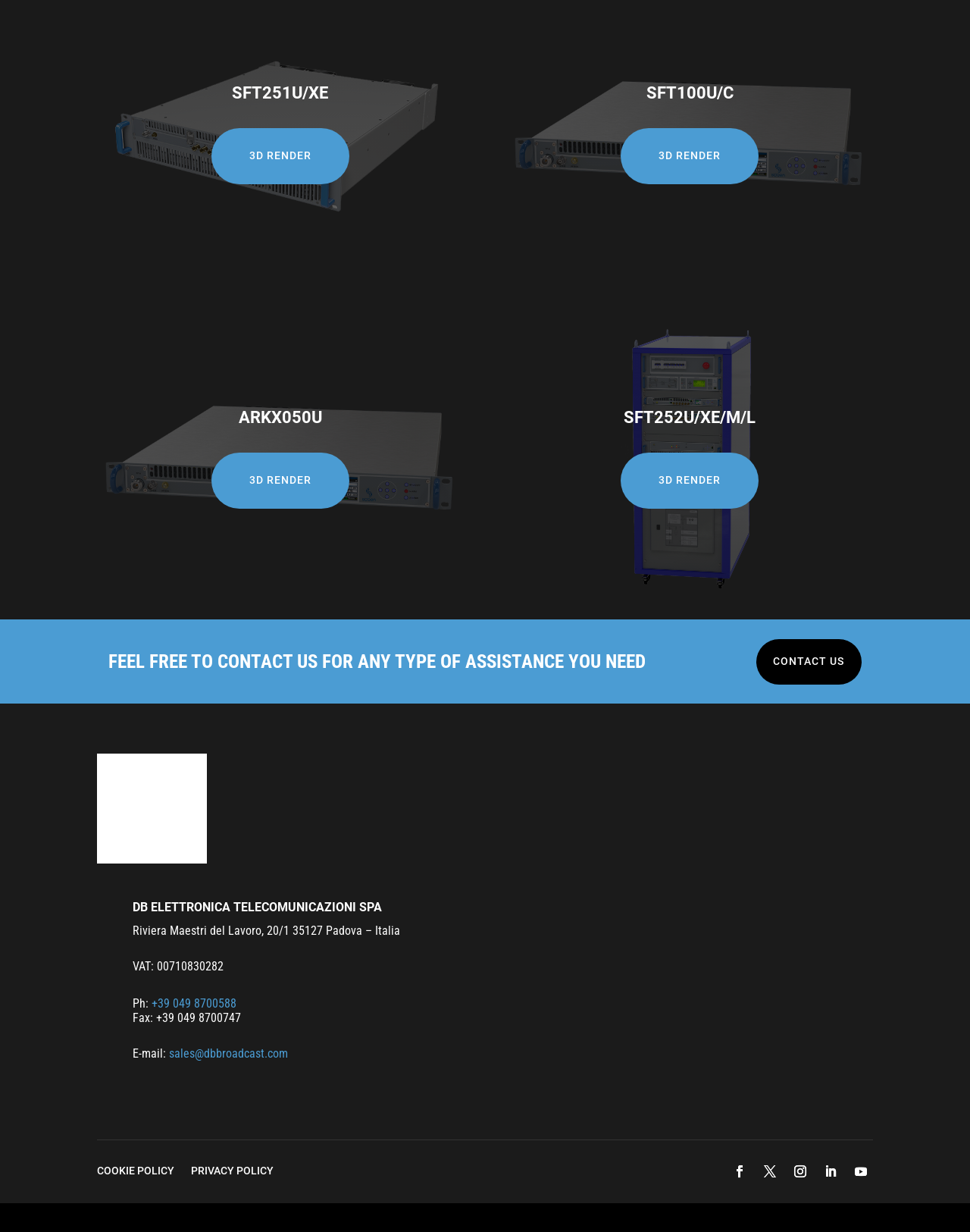Please identify the bounding box coordinates of the clickable area that will allow you to execute the instruction: "Click 3D RENDER E for SFT251U/XE".

[0.218, 0.104, 0.36, 0.149]